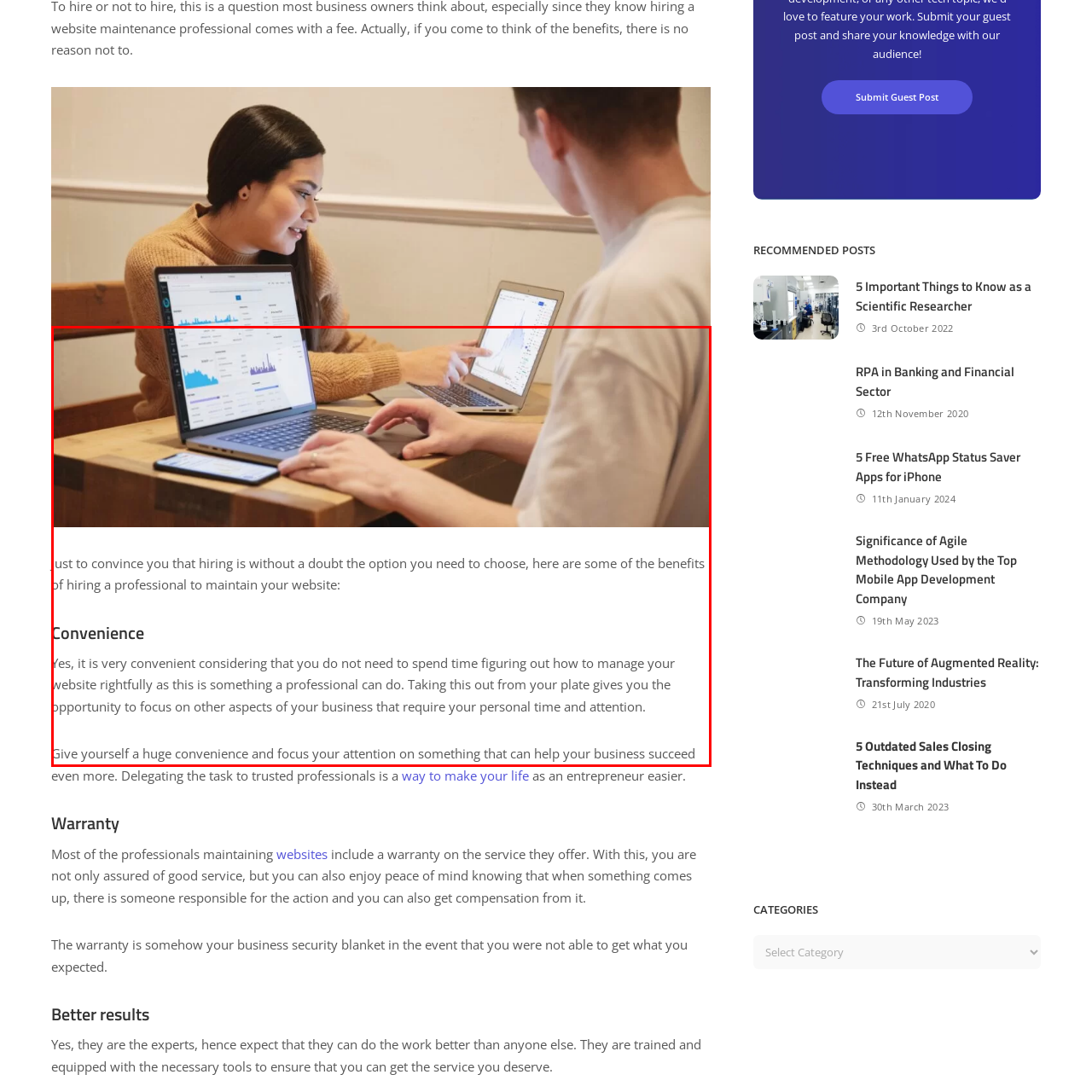Offer an in-depth description of the picture located within the red frame.

The image depicts a collaborative work session focused on website maintenance and management. In the foreground, two individuals are engaged in a discussion, with one person pointing at the screen of a laptop. The workspace includes multiple devices: a laptop, a desktop, and a smartphone, all displaying charts and data related to website performance. The context suggests a professional environment where team members are analyzing analytics and strategizing on how to effectively maintain a website. This image aligns with the text that emphasizes the convenience and benefits of hiring a professional for website management, allowing business owners to focus on other essential aspects of their operations.